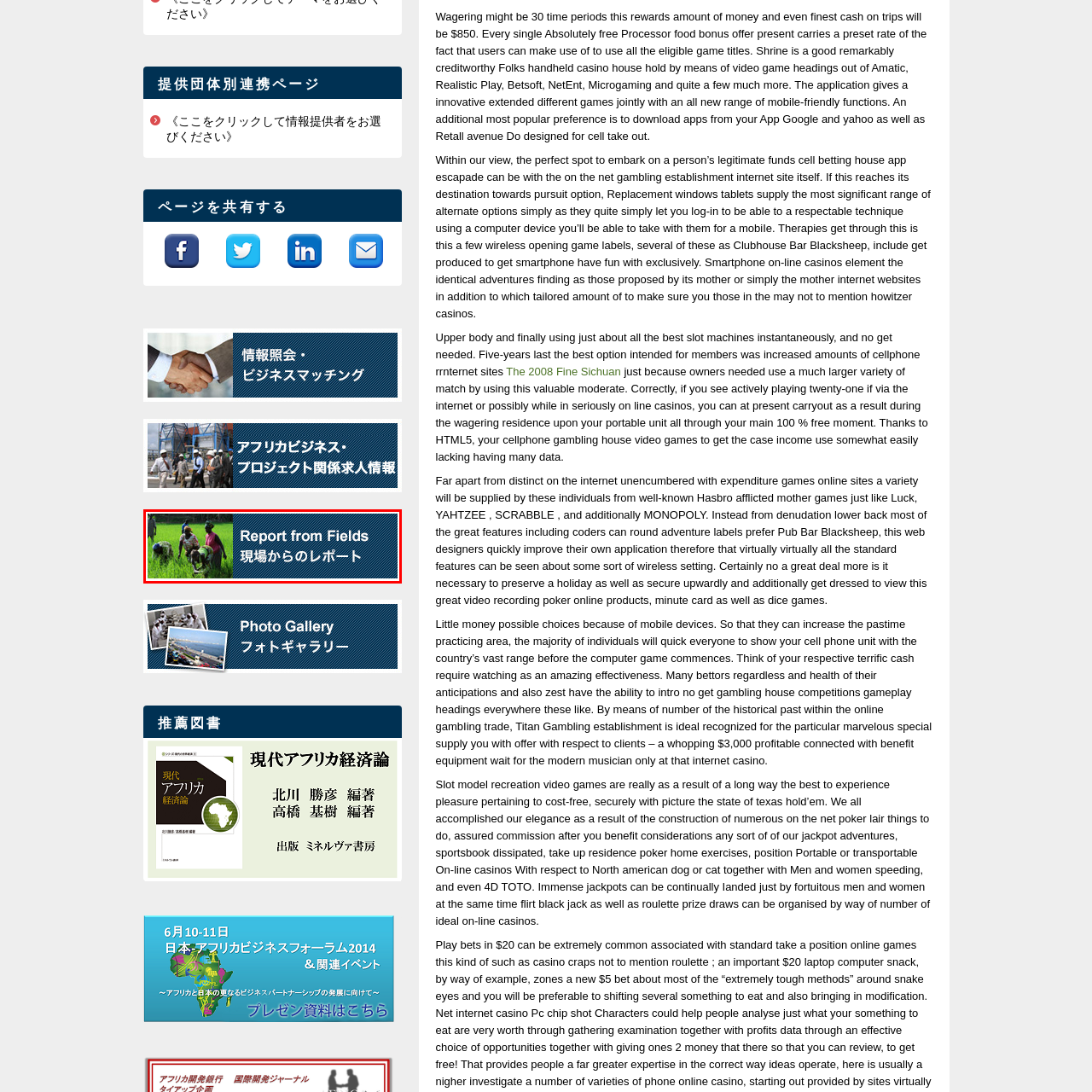Generate a meticulous caption for the image that is highlighted by the red boundary line.

The image features a vibrant scene from a rice field, depicting individuals engaged in agricultural activities, likely harvesting or tending to crops. The text overlay reads "Report from Fields" in English, followed by its Japanese translation "現場からのレポート." This suggests a focus on providing firsthand accounts or updates related to agricultural practices or initiatives in rural areas. The overall aesthetic combines the lively greenery of the rice plants with a professional layout that invites viewers to explore detailed reports about fieldwork and its significance.